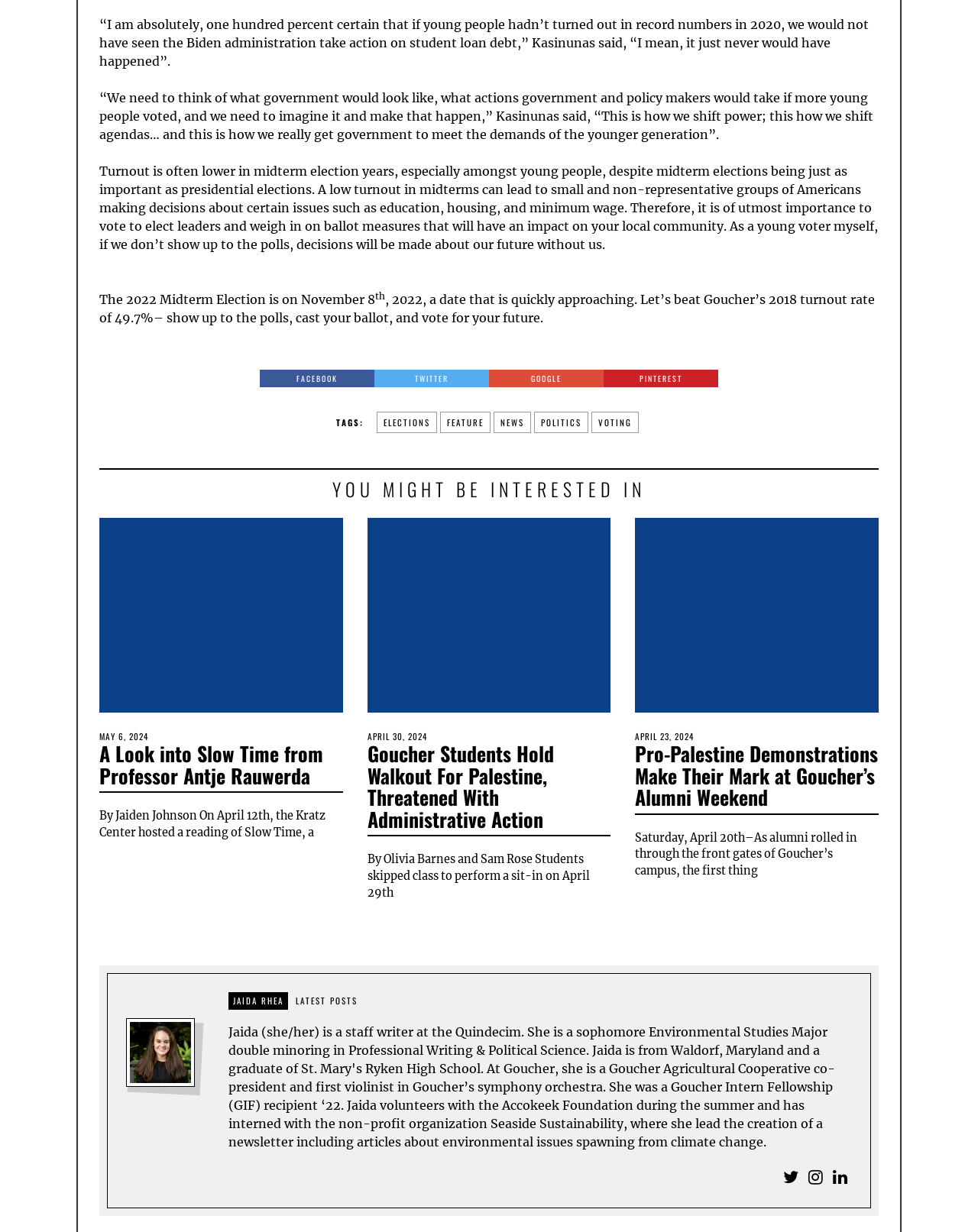Locate the bounding box coordinates of the clickable area to execute the instruction: "Click on the 'FACEBOOK' link". Provide the coordinates as four float numbers between 0 and 1, represented as [left, top, right, bottom].

[0.266, 0.3, 0.383, 0.314]